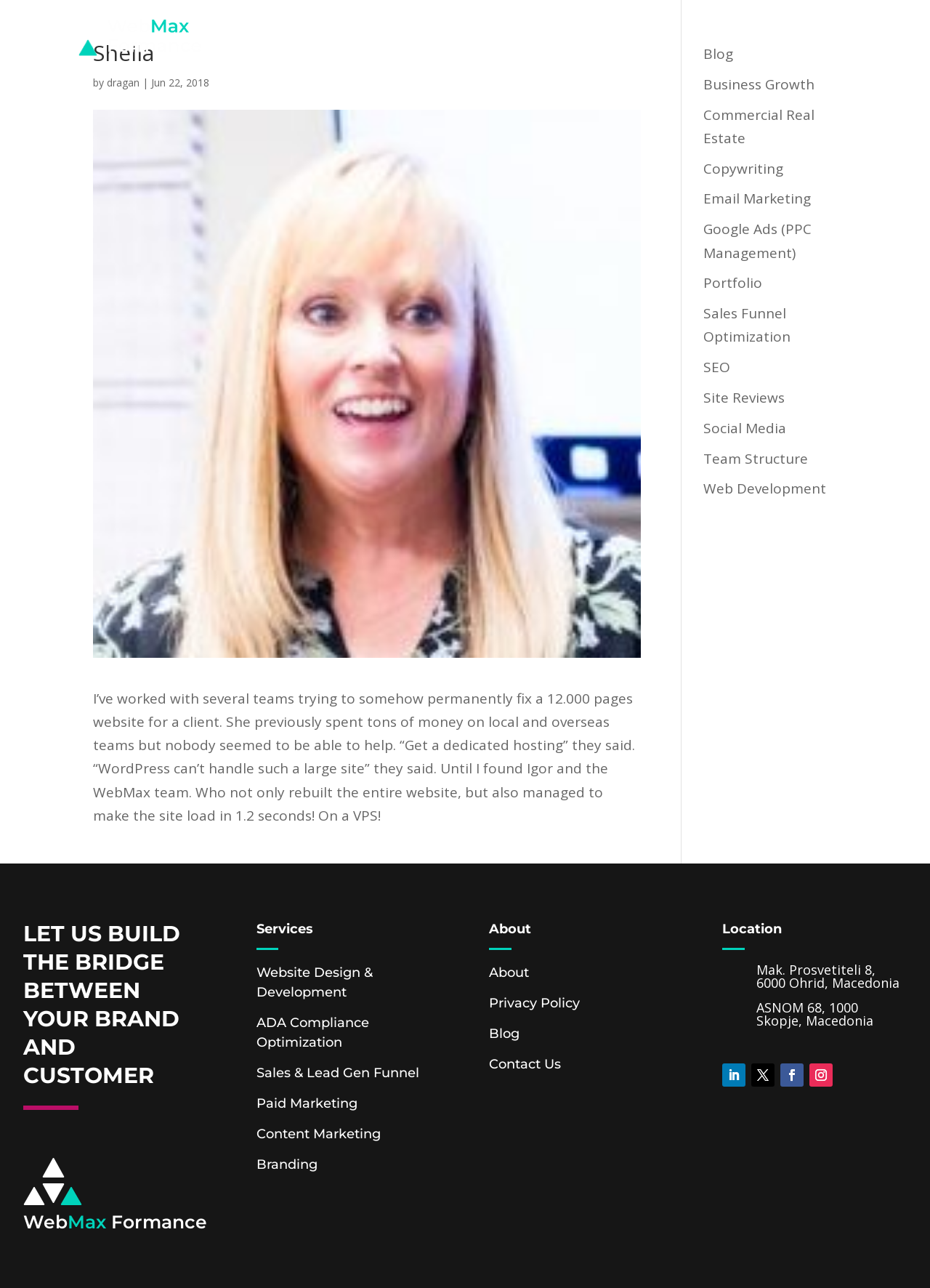Pinpoint the bounding box coordinates of the clickable element to carry out the following instruction: "View the Services page."

[0.276, 0.749, 0.401, 0.777]